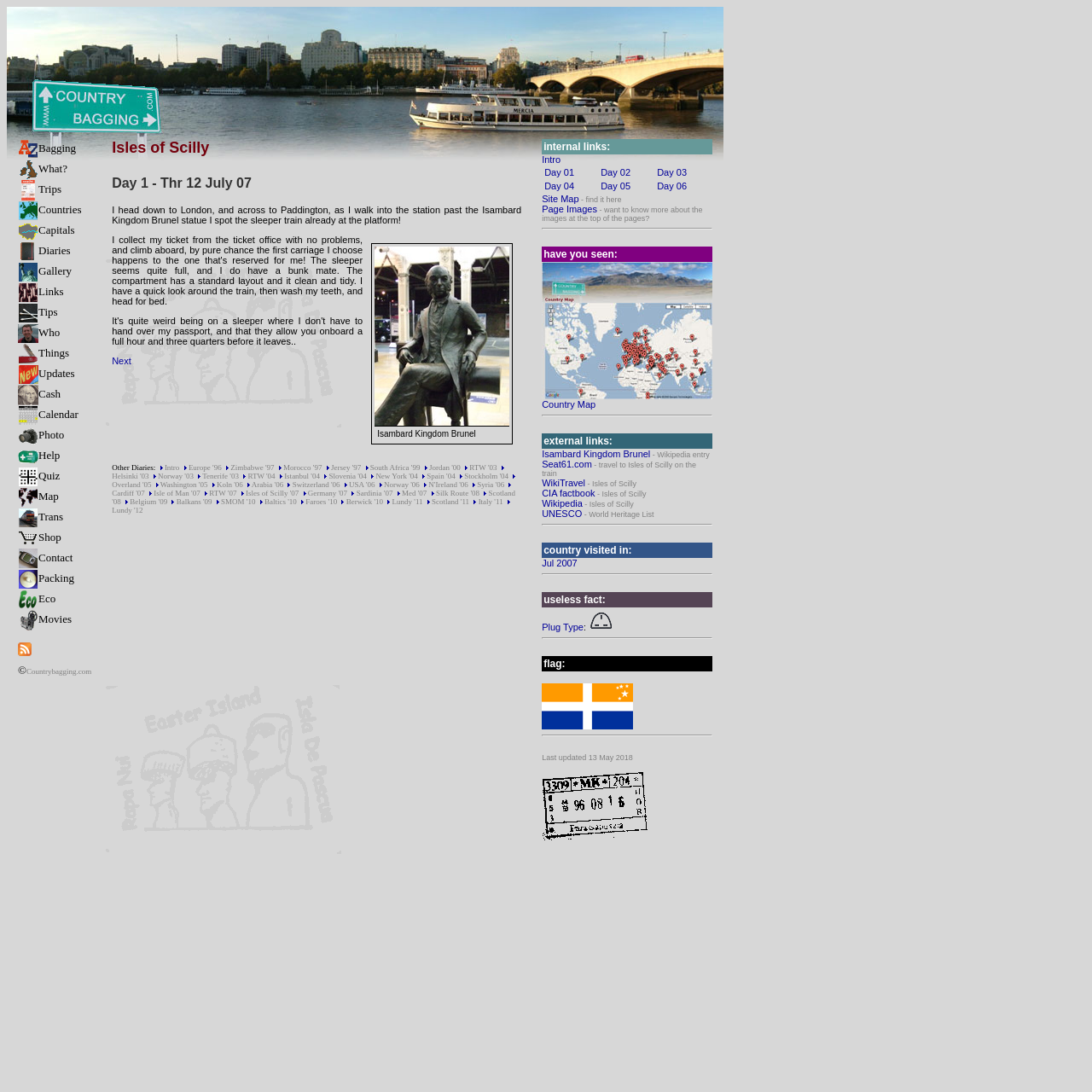Please identify the bounding box coordinates of the clickable element to fulfill the following instruction: "Click on the 'Contact' link". The coordinates should be four float numbers between 0 and 1, i.e., [left, top, right, bottom].

[0.016, 0.505, 0.067, 0.516]